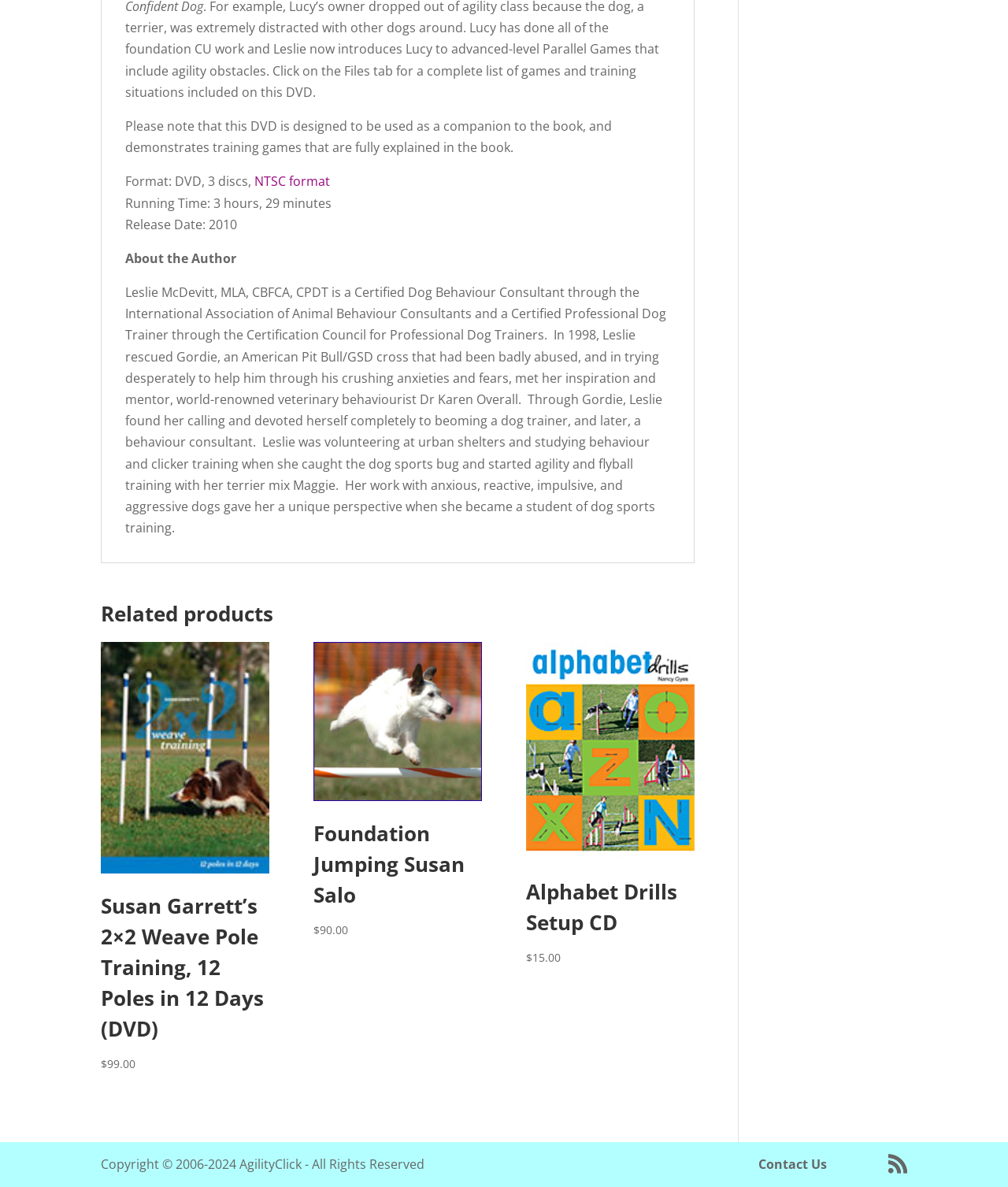Given the webpage screenshot, identify the bounding box of the UI element that matches this description: "RSS".

[0.881, 0.972, 0.9, 0.99]